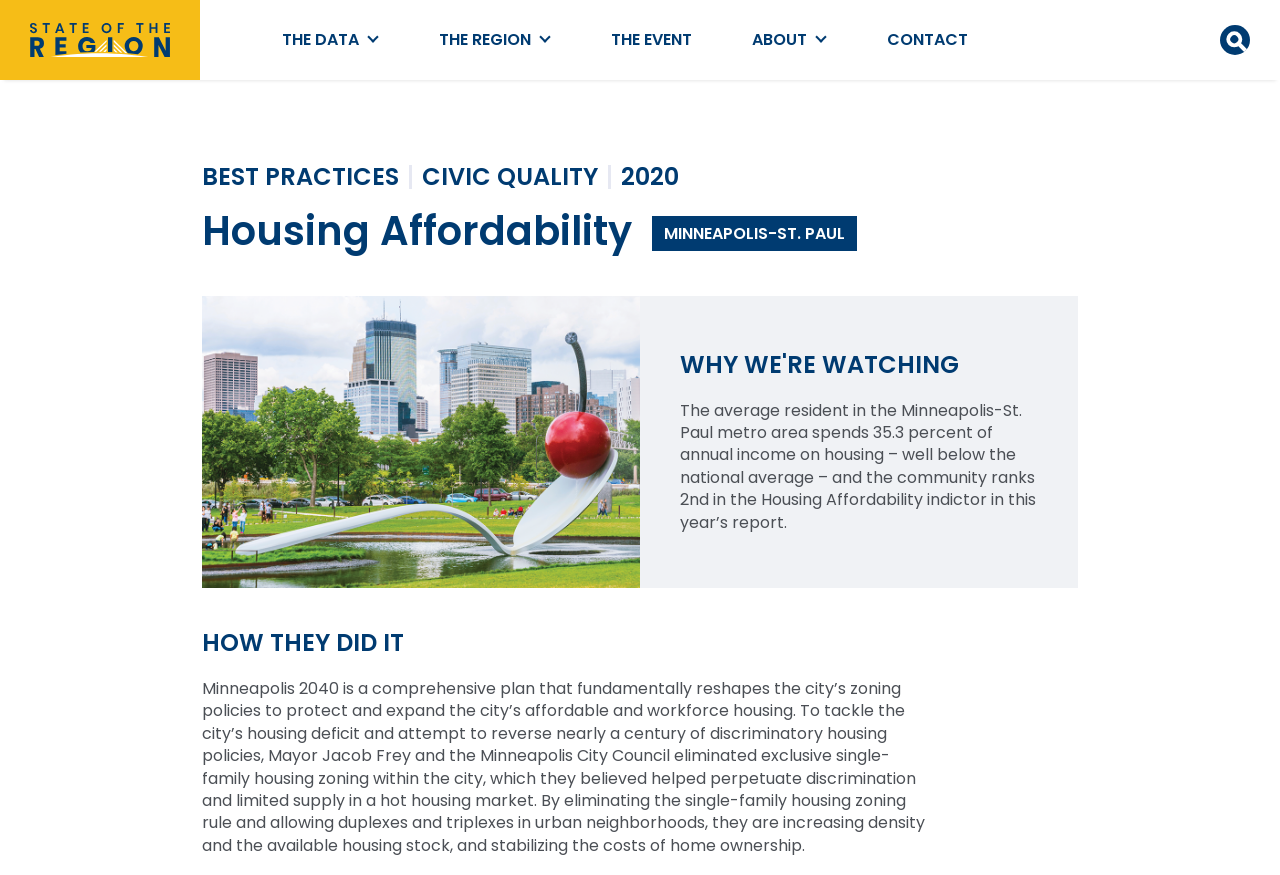Construct a thorough caption encompassing all aspects of the webpage.

The webpage is about Housing Affordability in the State of the Region, specifically focusing on the Minneapolis-St. Paul metro area. At the top, there is a logo image next to a link to the "State of the Region" page. Below this, there are five navigation links: "THE DATA", "THE REGION", "THE EVENT", "ABOUT", and "CONTACT", which are evenly spaced across the top of the page.

On the left side of the page, there are three sections with headings: "BEST PRACTICES", "CIVIC QUALITY", and "2020". Below these, there is a heading "Housing Affordability MINNEAPOLIS-ST. PAUL" that spans across the page.

The main content of the page is divided into three sections. The first section has a heading "WHY WE'RE WATCHING" and a paragraph of text that discusses the average resident's housing expenses in the Minneapolis-St. Paul metro area. The second section has a heading "HOW THEY DID IT" and a longer paragraph of text that explains the comprehensive plan "Minneapolis 2040" and its efforts to increase density and available housing stock.

There is also a search textbox at the top right corner of the page.